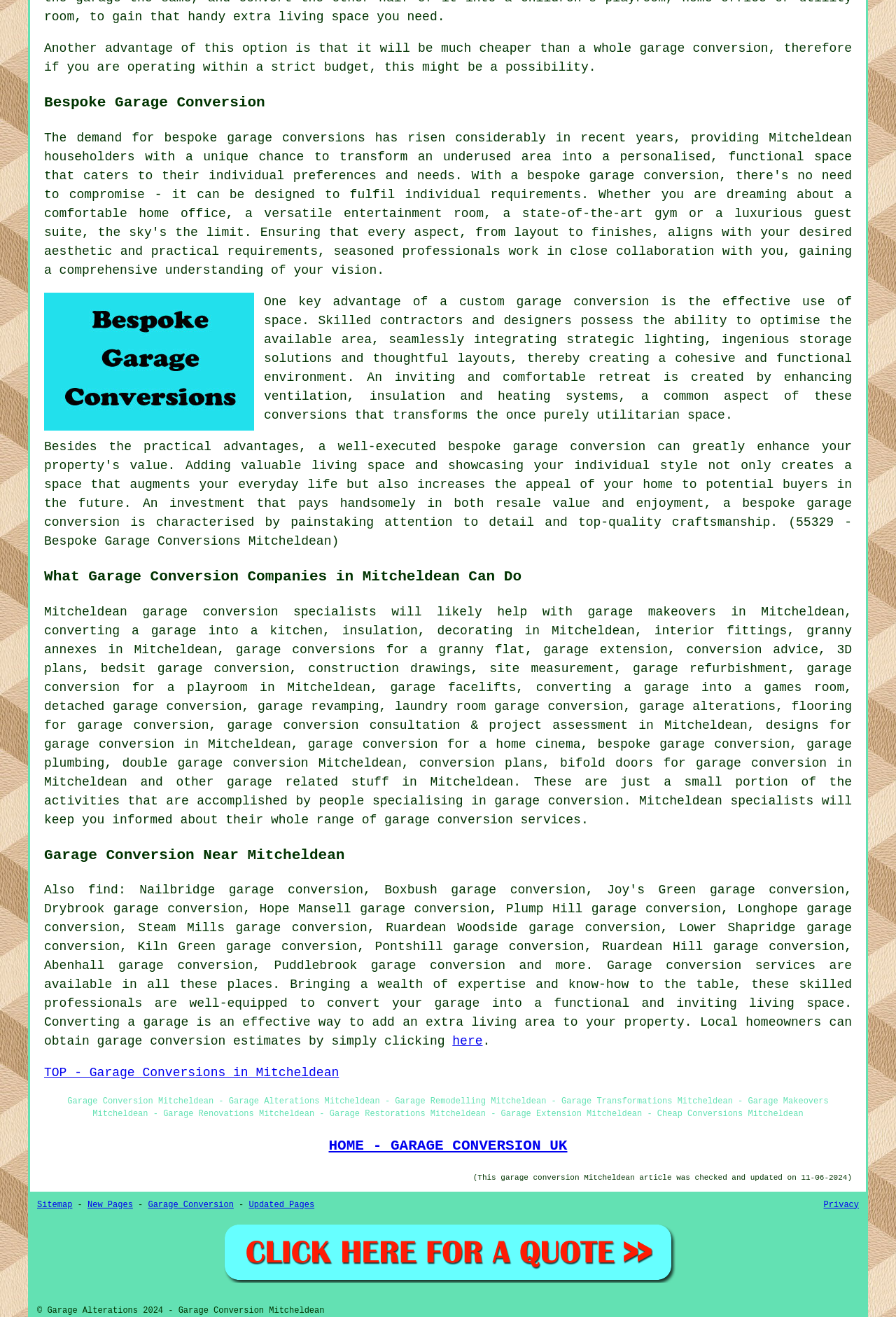Provide a short, one-word or phrase answer to the question below:
What is the benefit of converting a garage into a living space?

Adds extra living area